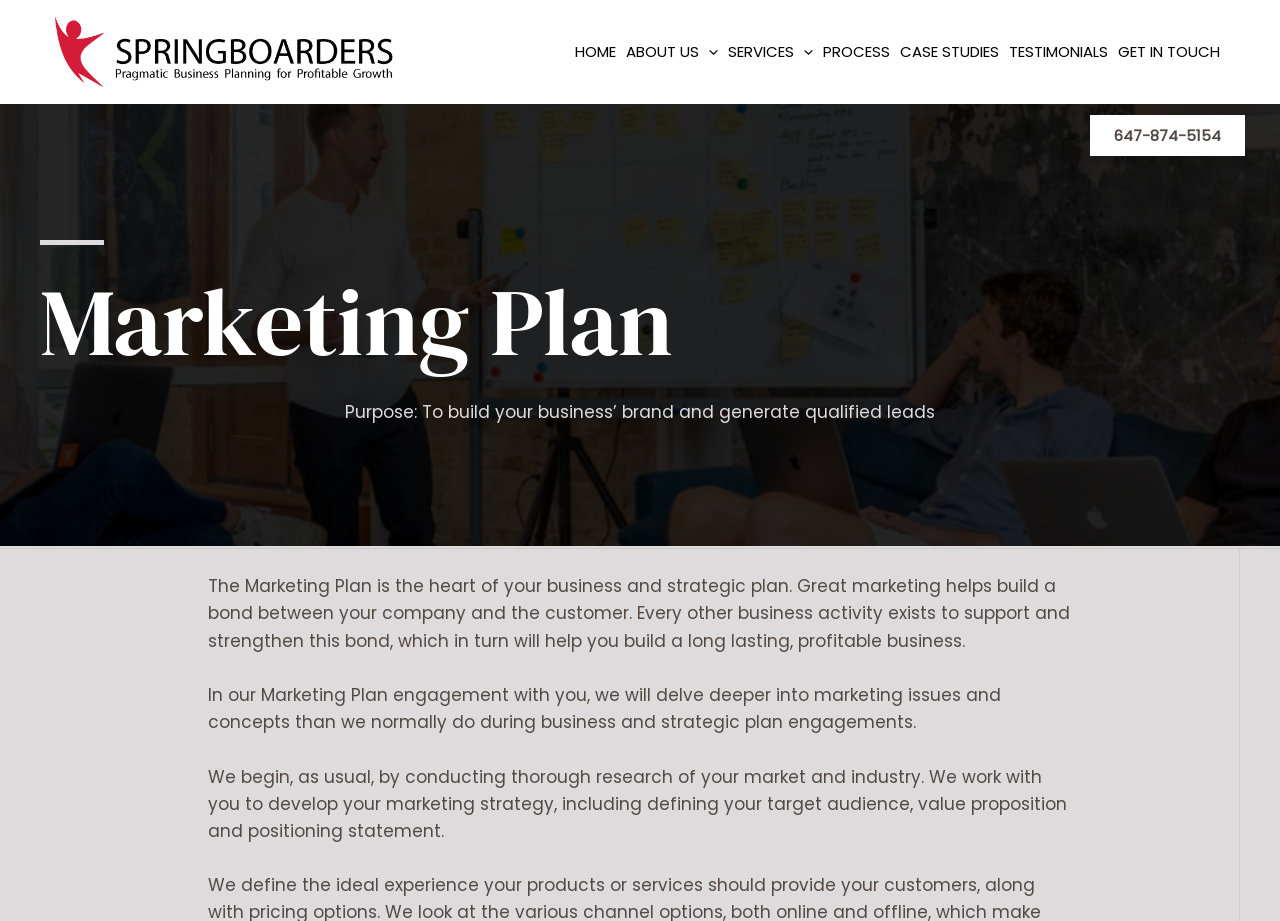Locate the bounding box coordinates of the region to be clicked to comply with the following instruction: "Click on the Springboarders logo". The coordinates must be four float numbers between 0 and 1, in the form [left, top, right, bottom].

[0.043, 0.018, 0.308, 0.095]